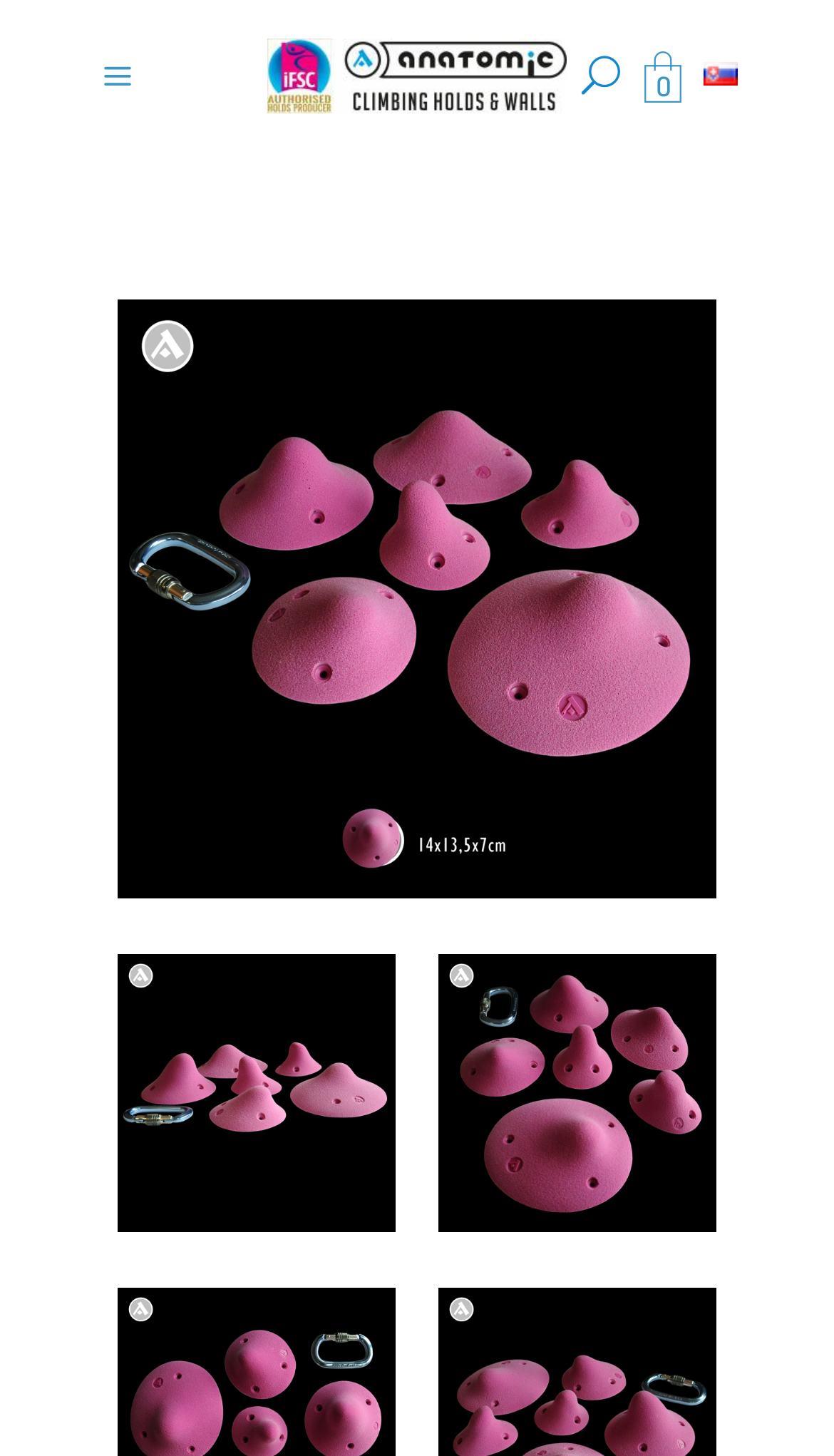Identify the bounding box coordinates of the clickable section necessary to follow the following instruction: "Go to Anatomic.sk homepage". The coordinates should be presented as four float numbers from 0 to 1, i.e., [left, top, right, bottom].

[0.115, 0.039, 0.167, 0.068]